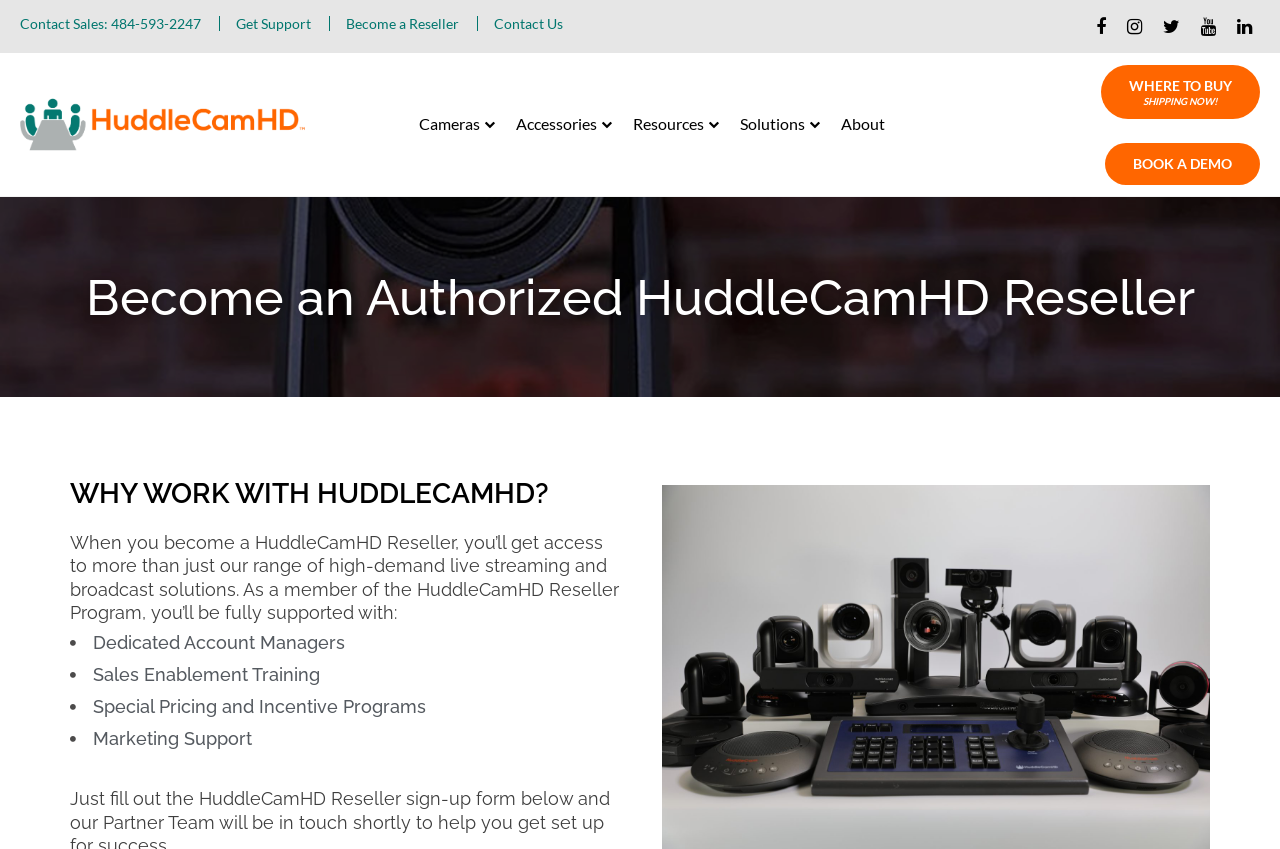What is the logo of HuddleCamHD?
Look at the screenshot and respond with one word or a short phrase.

main_logo